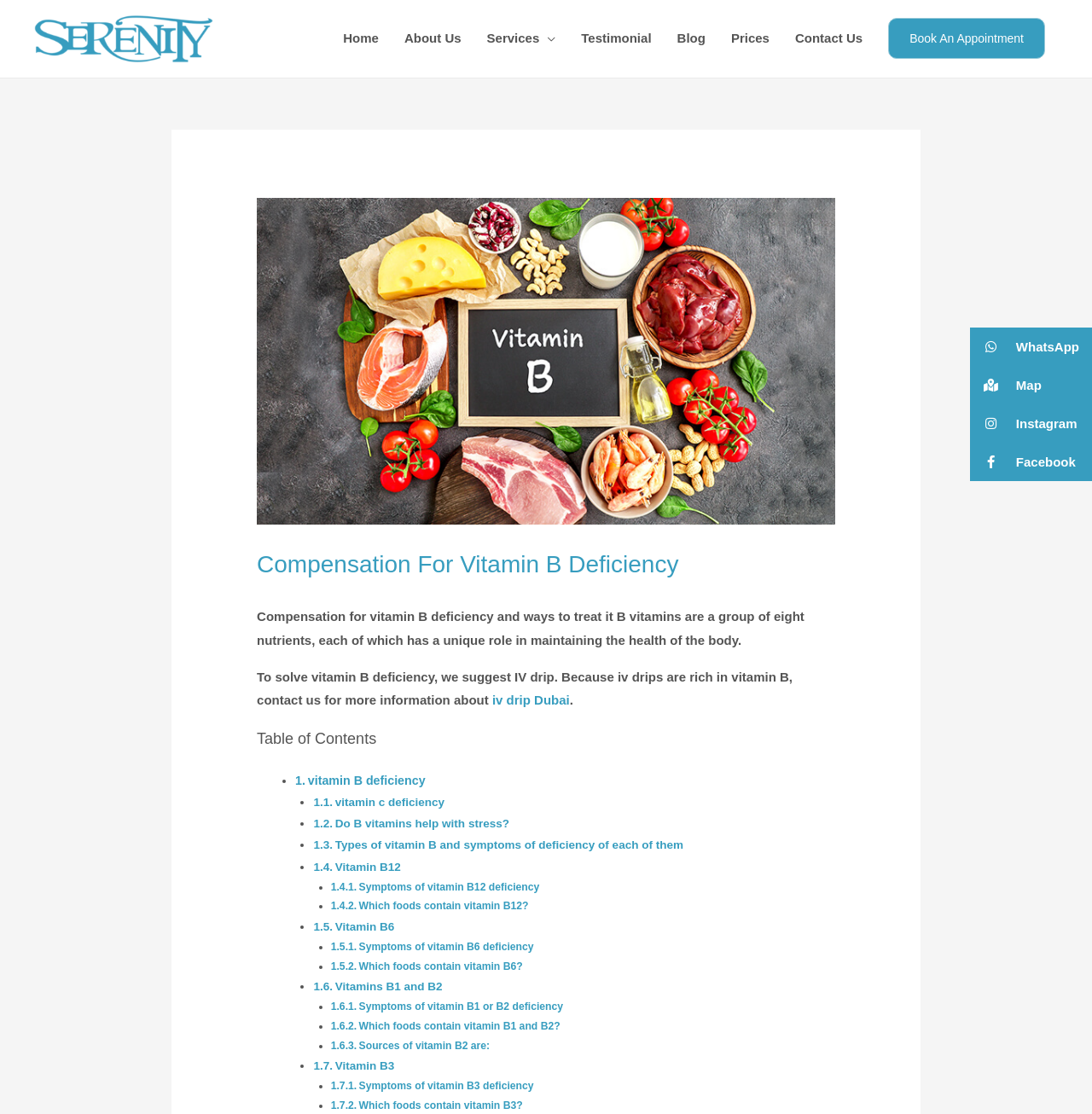Highlight the bounding box coordinates of the element that should be clicked to carry out the following instruction: "Open 'WhatsApp'". The coordinates must be given as four float numbers ranging from 0 to 1, i.e., [left, top, right, bottom].

[0.888, 0.294, 1.0, 0.328]